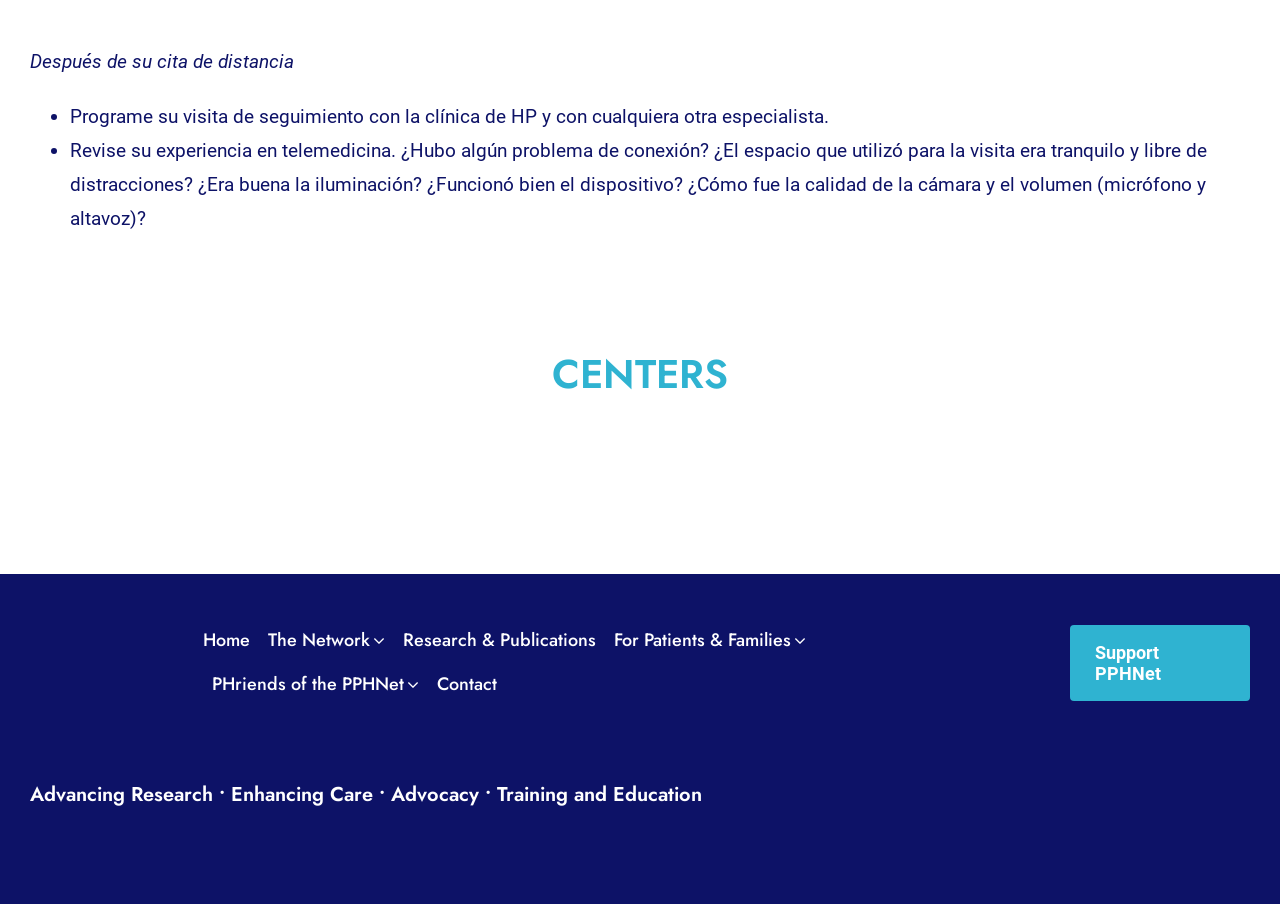Identify the bounding box coordinates of the region that needs to be clicked to carry out this instruction: "Click on the 'Wisconsin_Childrens_Hospital0014' link". Provide these coordinates as four float numbers ranging from 0 to 1, i.e., [left, top, right, bottom].

[0.023, 0.467, 0.202, 0.493]